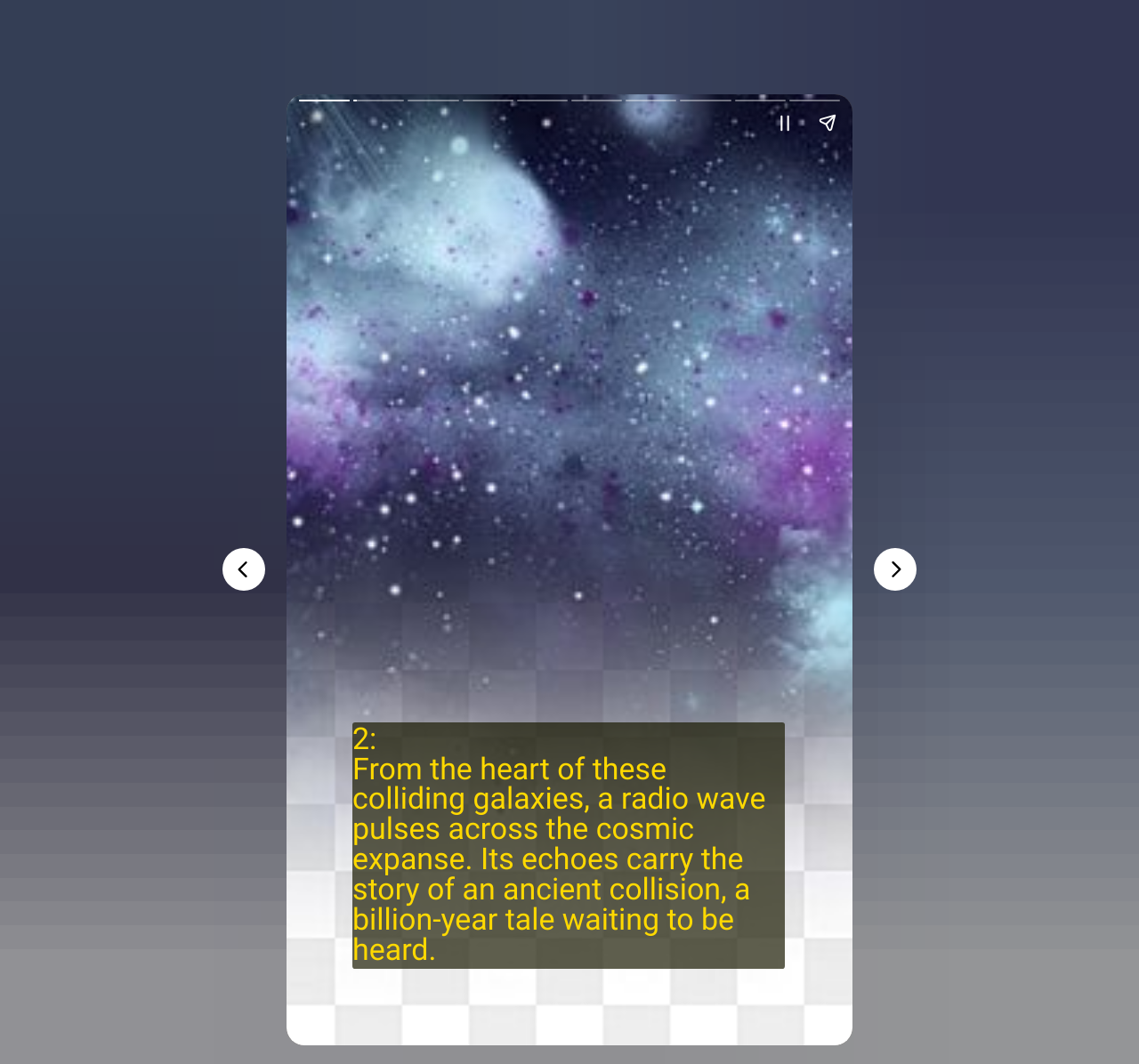Identify the bounding box coordinates for the UI element mentioned here: "aria-label="Share story"". Provide the coordinates as four float values between 0 and 1, i.e., [left, top, right, bottom].

[0.708, 0.095, 0.745, 0.135]